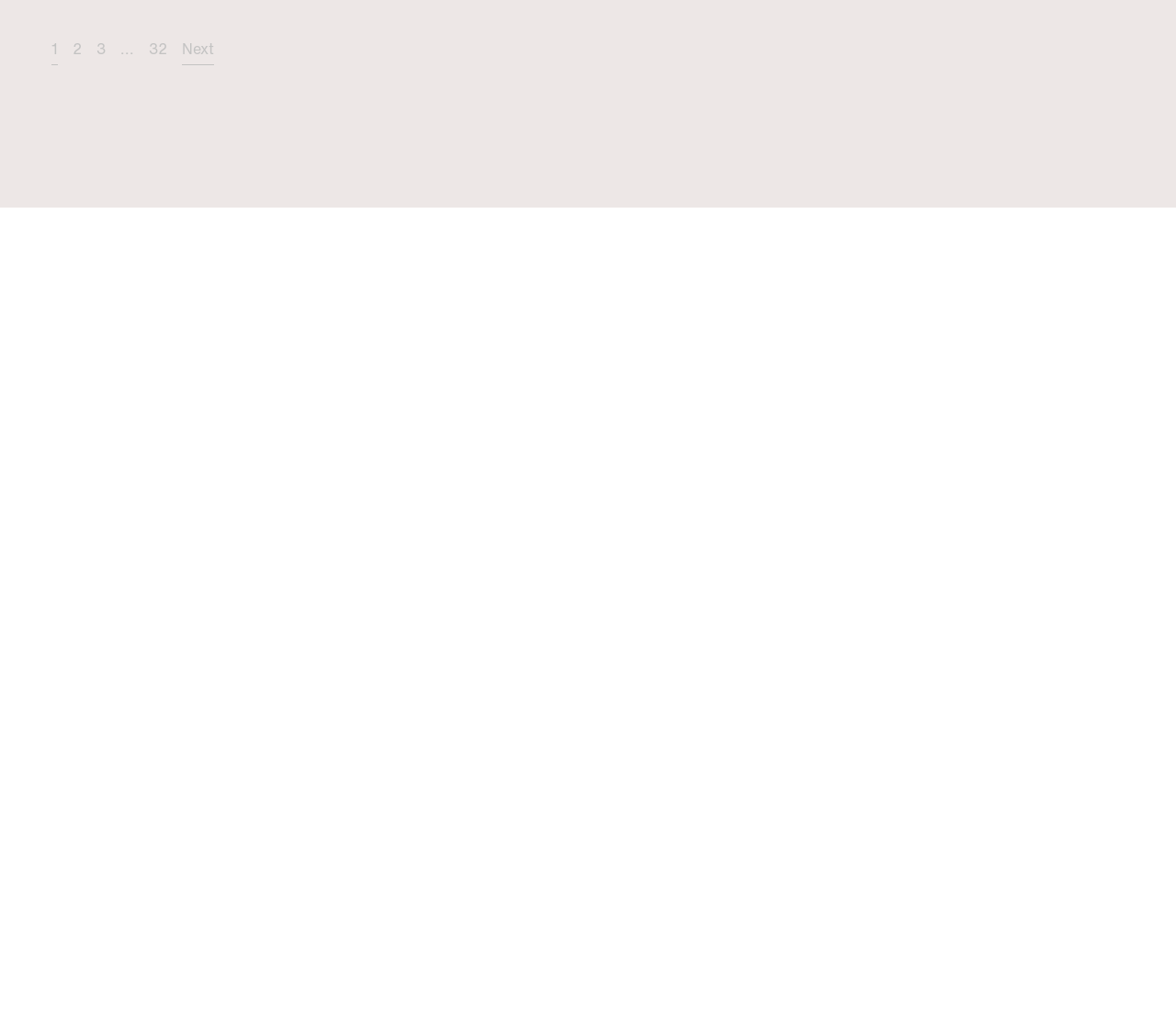Identify the bounding box coordinates of the element that should be clicked to fulfill this task: "View Eva Jarbekk's profile". The coordinates should be provided as four float numbers between 0 and 1, i.e., [left, top, right, bottom].

[0.456, 0.435, 0.614, 0.775]